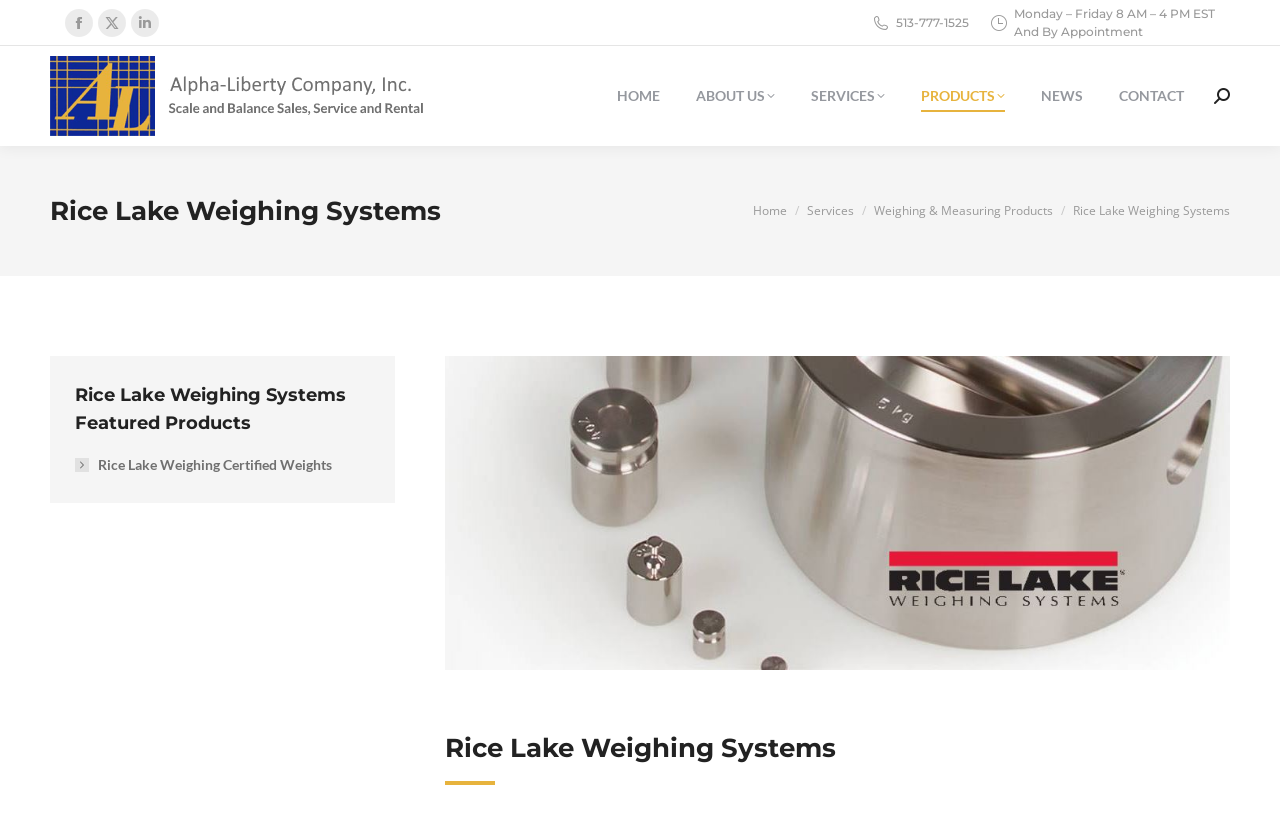Provide the bounding box coordinates of the section that needs to be clicked to accomplish the following instruction: "Visit Facebook page."

[0.051, 0.011, 0.073, 0.045]